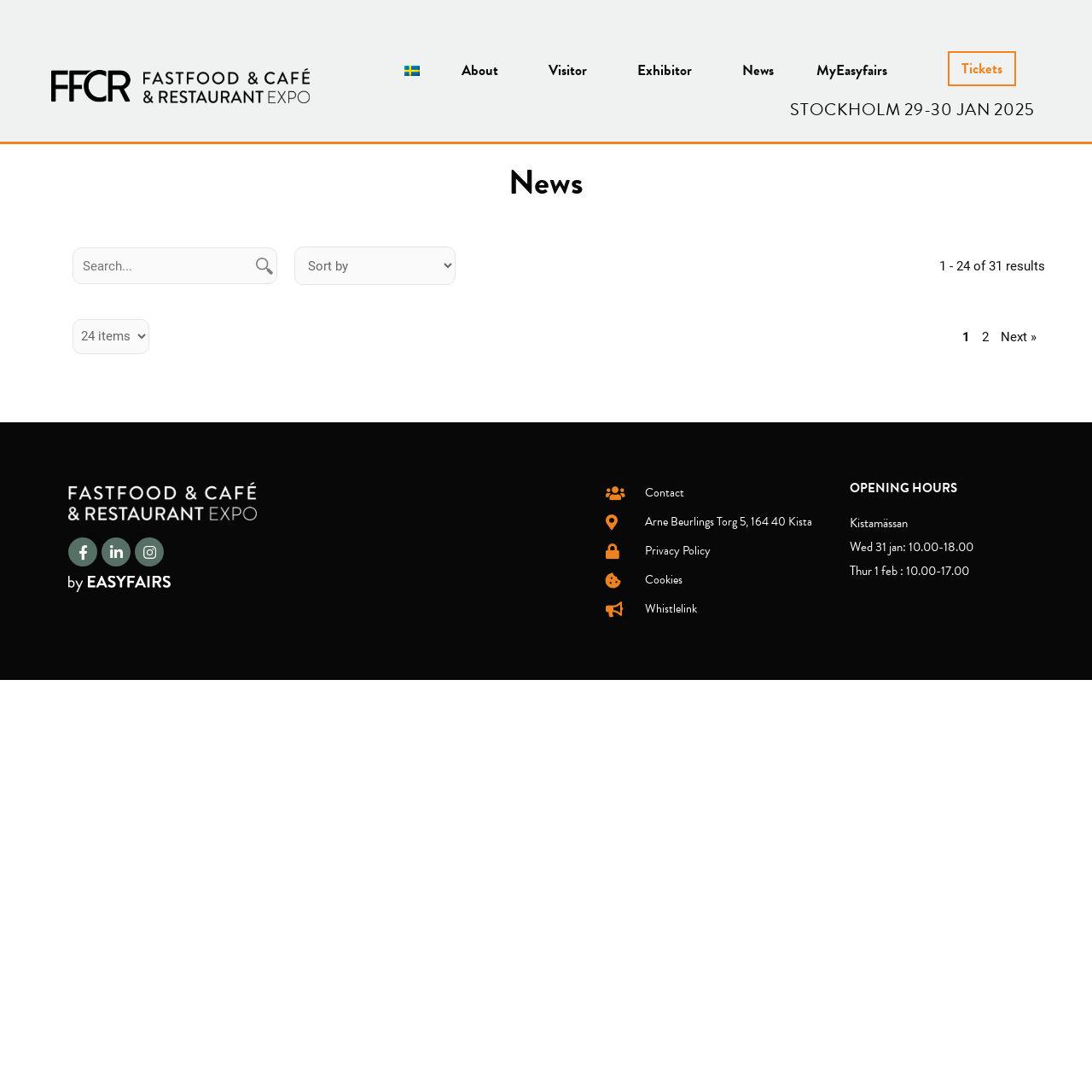Please find and report the primary heading text from the webpage.

STOCKHOLM 29-30 JAN 2025